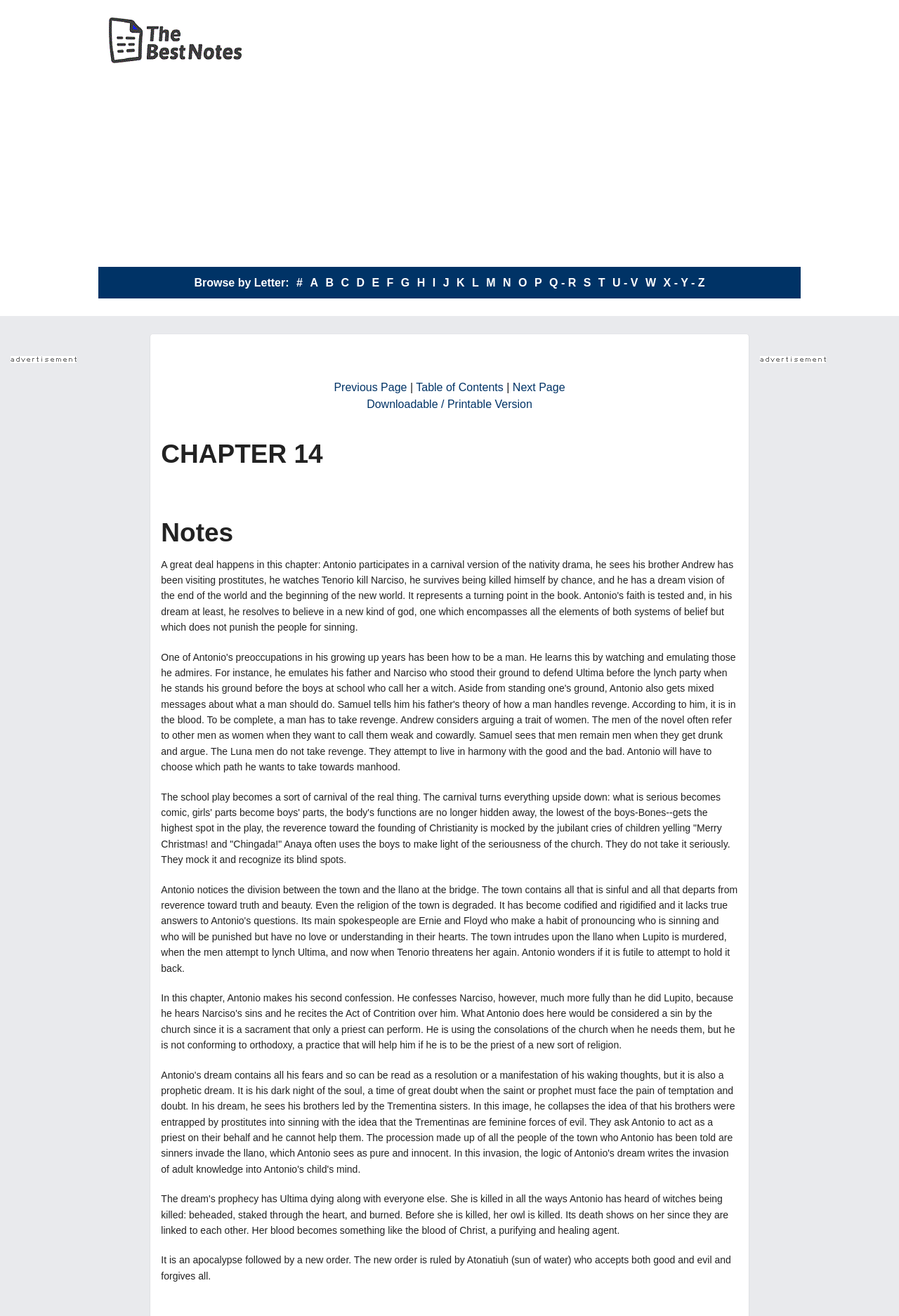What is the function of the link 'Previous Page'?
Using the visual information, reply with a single word or short phrase.

Navigate to previous page